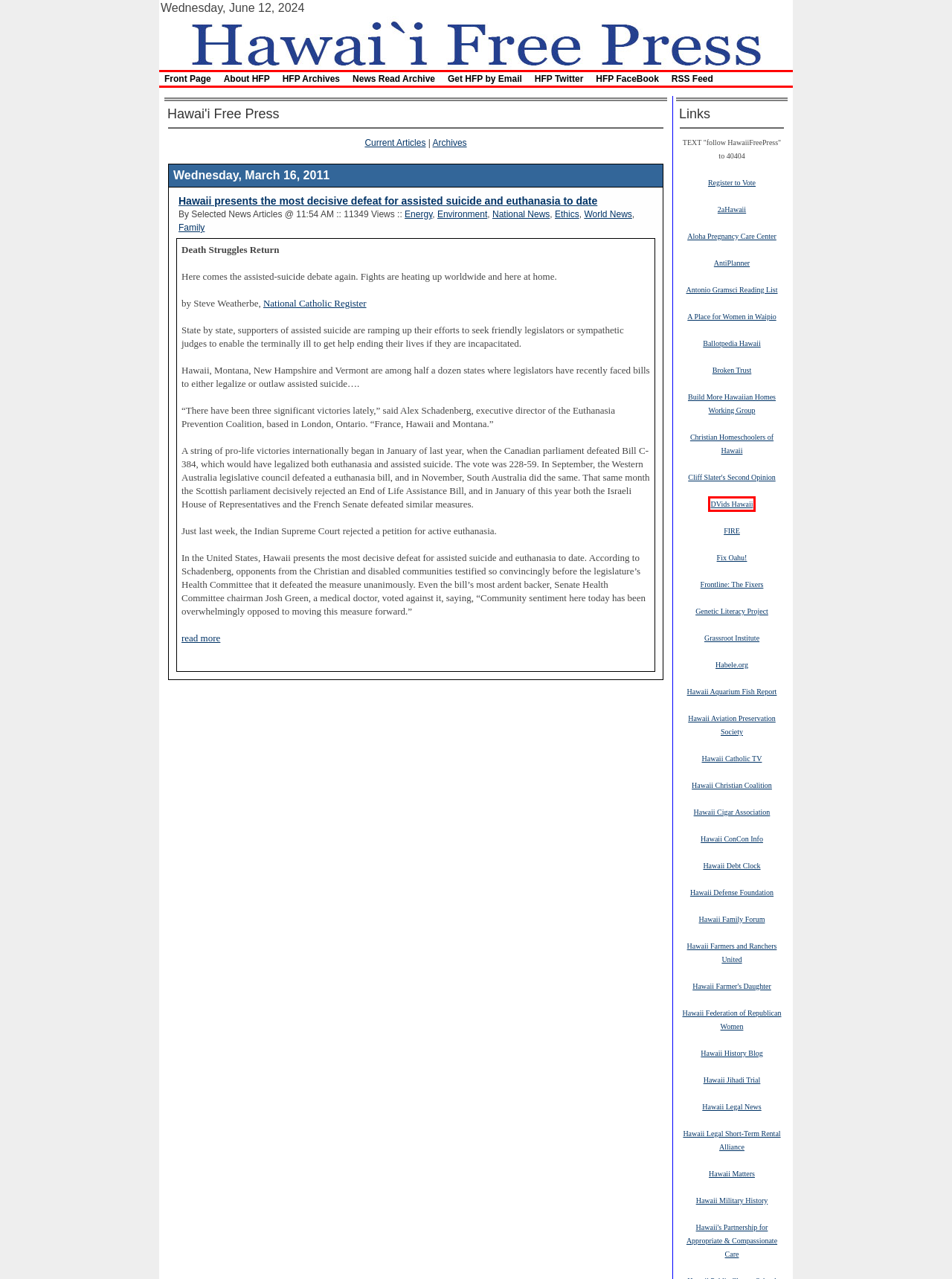Inspect the screenshot of a webpage with a red rectangle bounding box. Identify the webpage description that best corresponds to the new webpage after clicking the element inside the bounding box. Here are the candidates:
A. Antonio Gramsci Reading List > Hawaii Free Press
B. Hawaii Defense Foundation
C. Pregnancy Counseling | Aloha Pregnancy | Oahu
D. Hawaii Federation of Republican Women
E. DVIDS - Search - hawaii
F. Archives | Articles Main
G. Articles Main
H. Hawaii Free Press Front Page

E